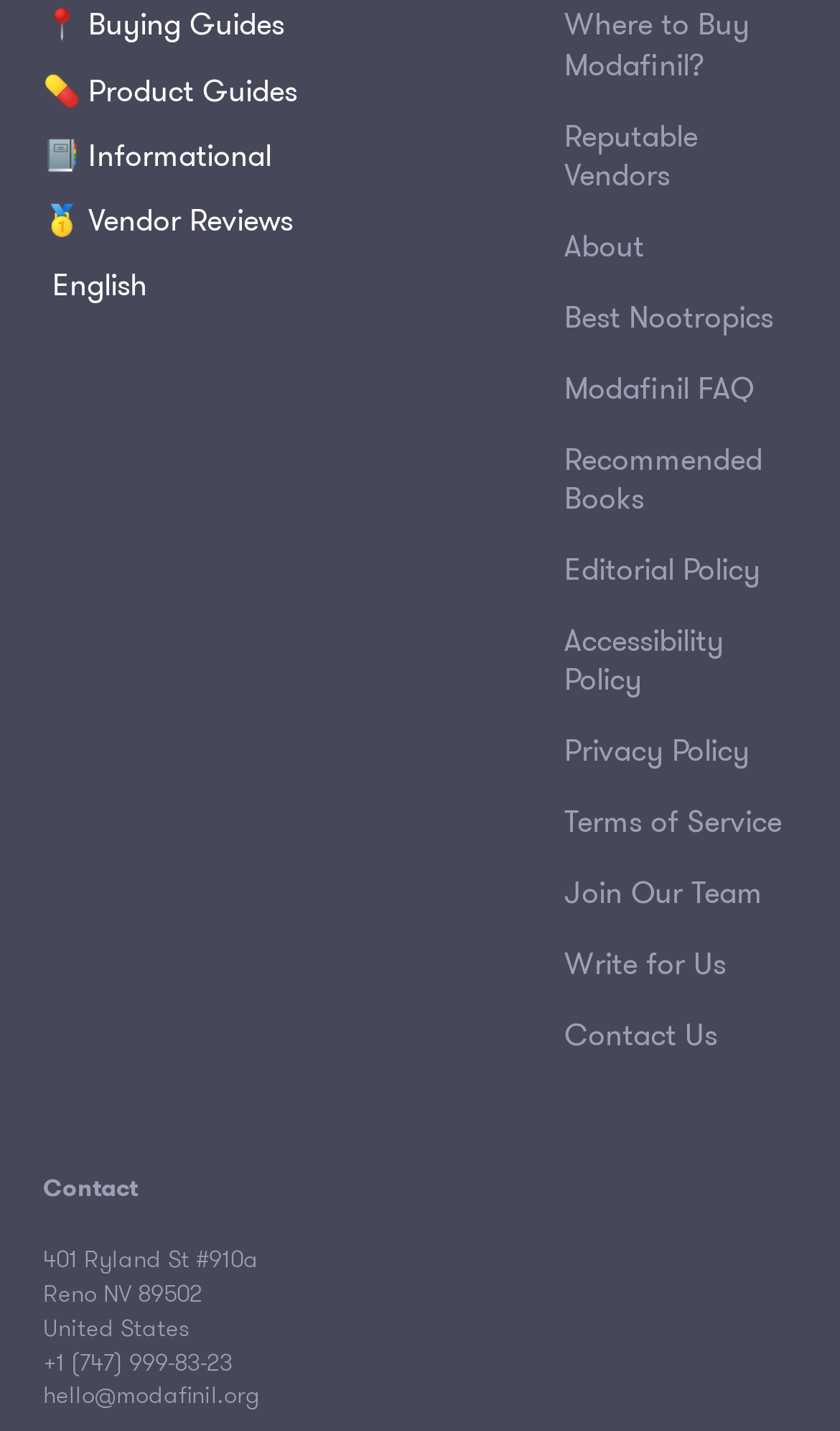Please provide a detailed answer to the question below based on the screenshot: 
What is the language of the website?

I found a link with the text 'English' on the webpage, which suggests that the language of the website is English.